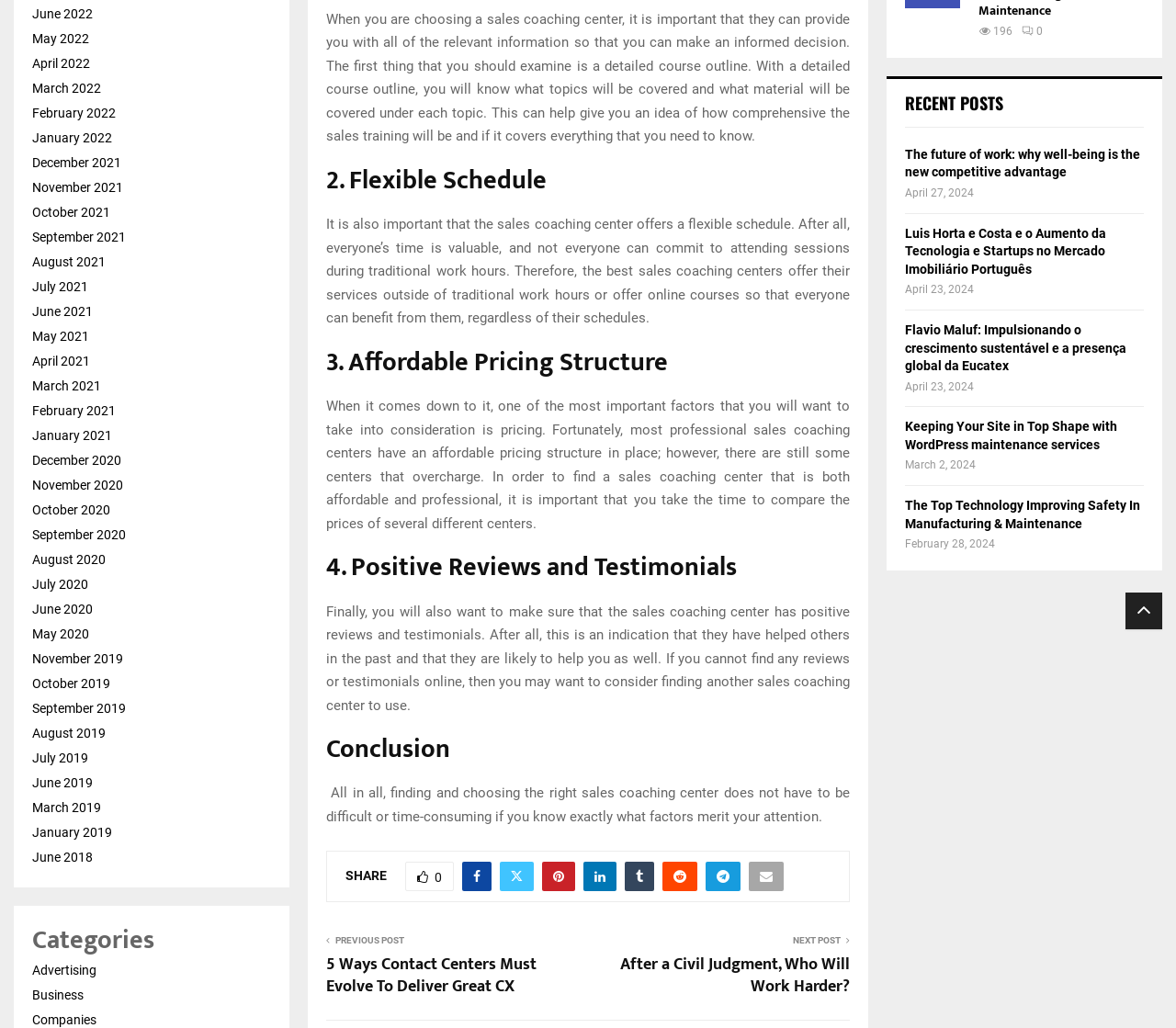Find the bounding box coordinates for the HTML element described in this sentence: "June 2019". Provide the coordinates as four float numbers between 0 and 1, in the format [left, top, right, bottom].

[0.027, 0.755, 0.079, 0.769]